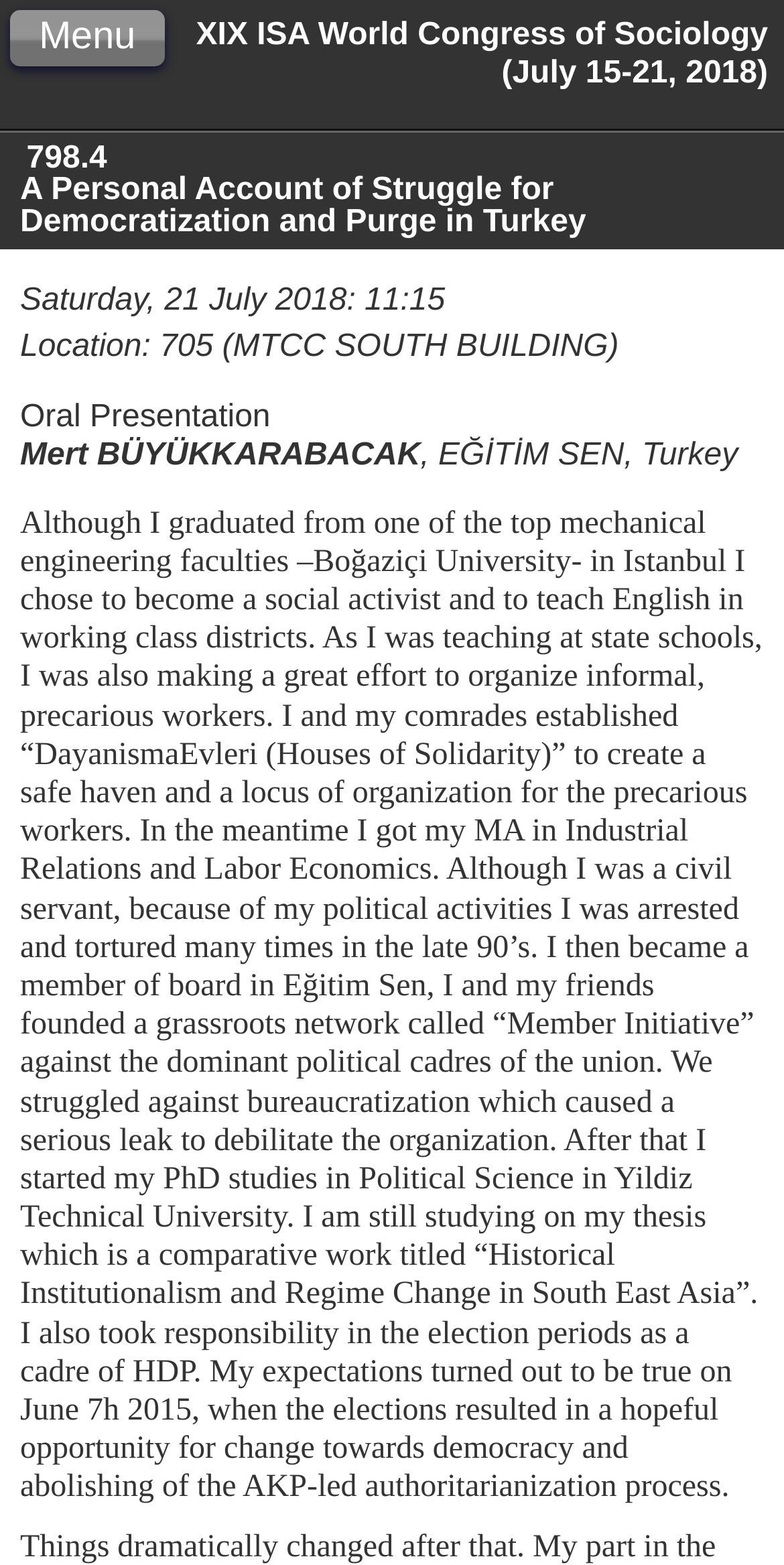Where is the event located?
From the image, respond using a single word or phrase.

705 (MTCC SOUTH BUILDING)